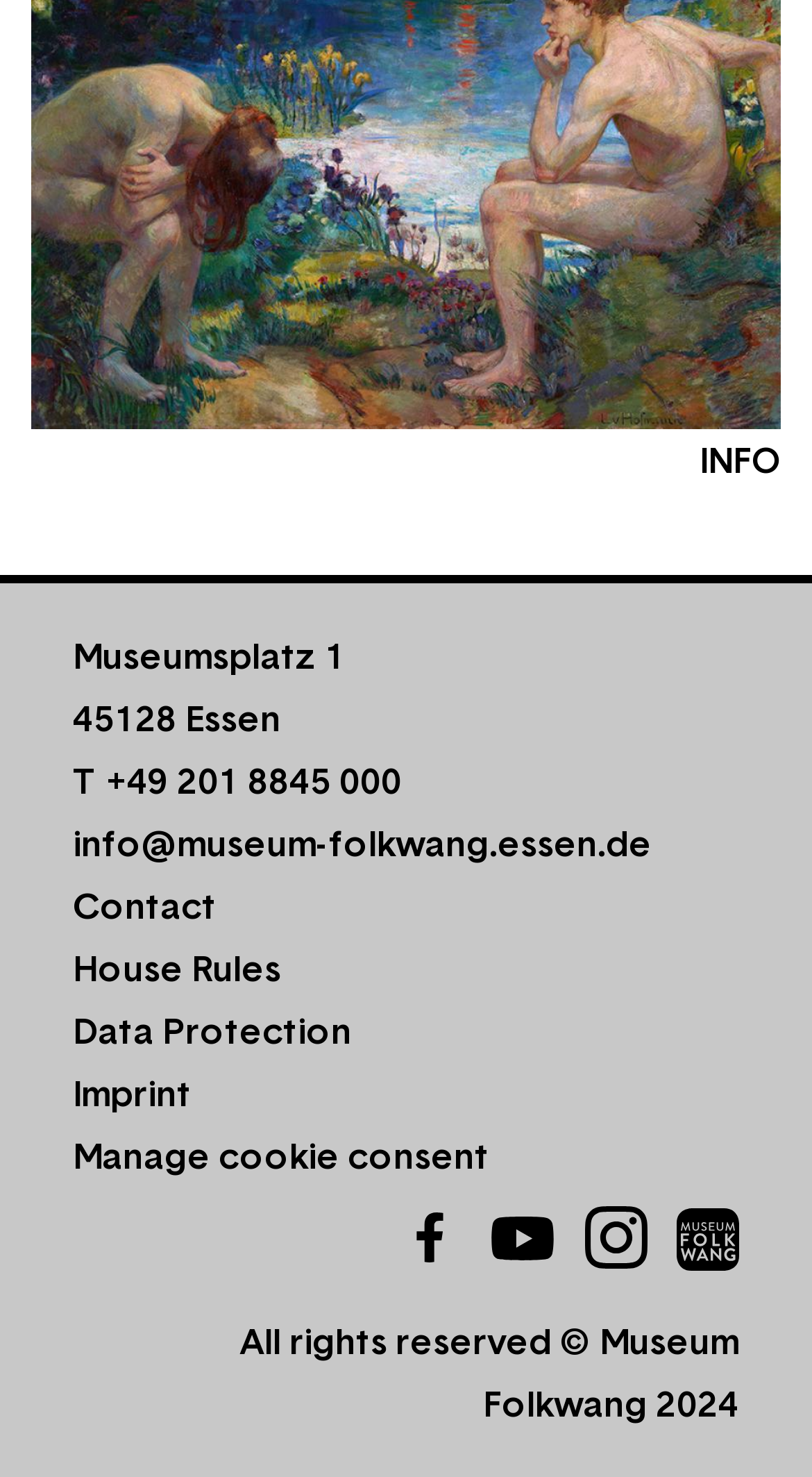Predict the bounding box of the UI element based on the description: "parent_node: Follow us on:". The coordinates should be four float numbers between 0 and 1, formatted as [left, top, right, bottom].

[0.833, 0.818, 0.91, 0.86]